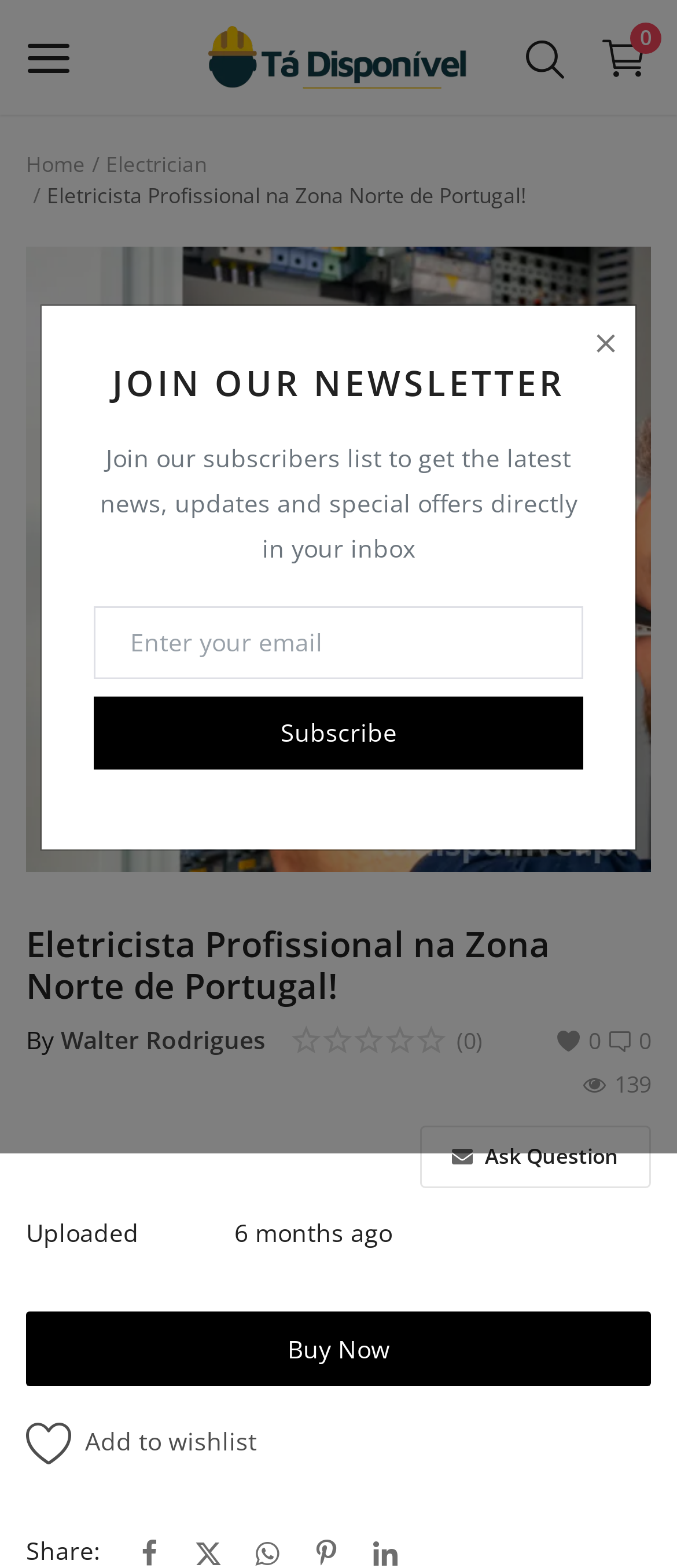How many months ago was the content uploaded?
Please answer the question with as much detail as possible using the screenshot.

The webpage contains a LayoutTable with a StaticText element that says 'Uploaded 6 months ago', which indicates when the content was uploaded.